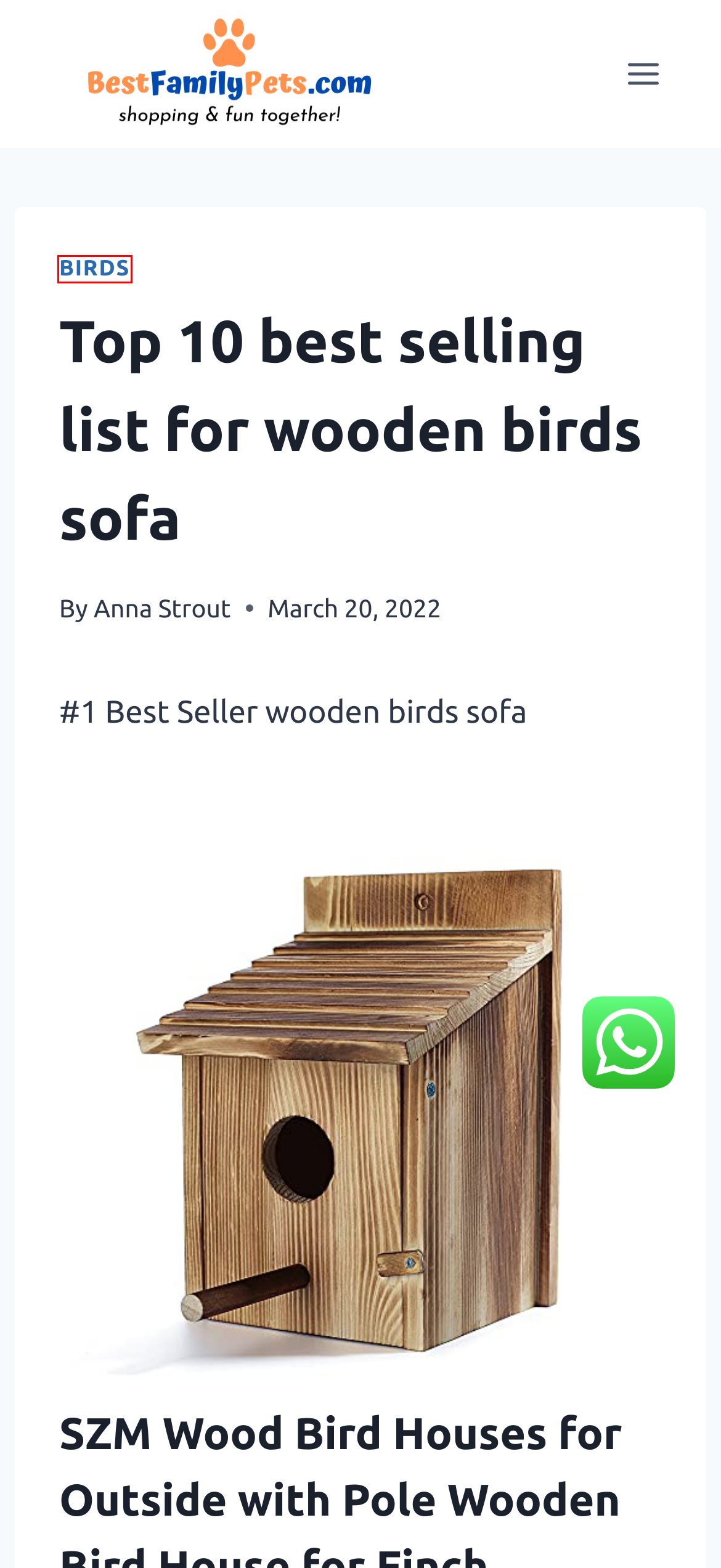You are given a screenshot of a webpage with a red bounding box around an element. Choose the most fitting webpage description for the page that appears after clicking the element within the red bounding box. Here are the candidates:
A. Birds - Best Family Pets
B. Amazon.com
C. Top 10 best selling list for can i wash a foam birds bed? - Best Family Pets
D. Faux Fur Birds Beds UK - Best Family Pets
E. Anna Strout, Author at Best Family Pets
F. Best Family Pets - All about pets and animals.
G. Top 10 best selling list for corner birds bed frame - Best Family Pets
H. Amazon.com : wooden birds sofa

A